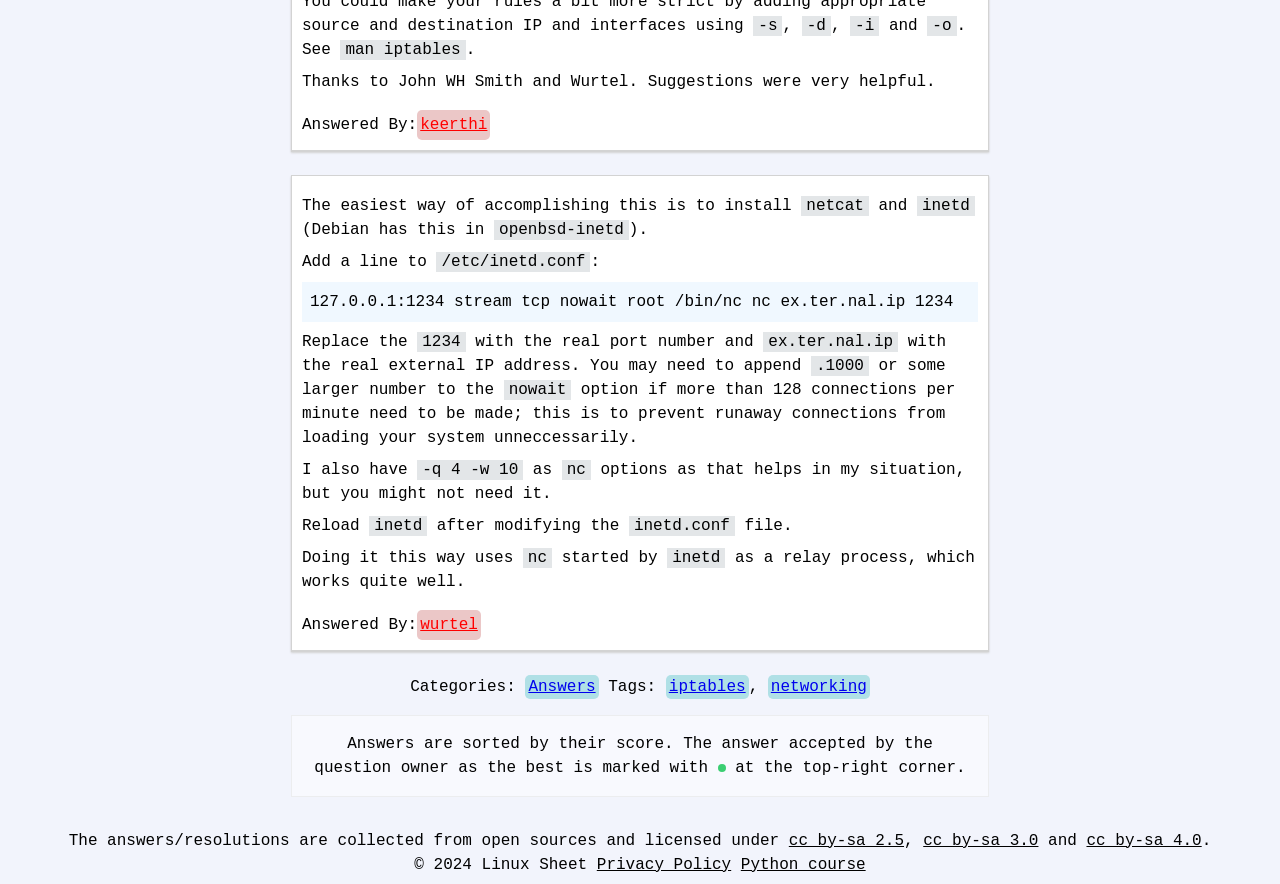Can you specify the bounding box coordinates of the area that needs to be clicked to fulfill the following instruction: "Click the link 'keerthi'"?

[0.326, 0.124, 0.383, 0.158]